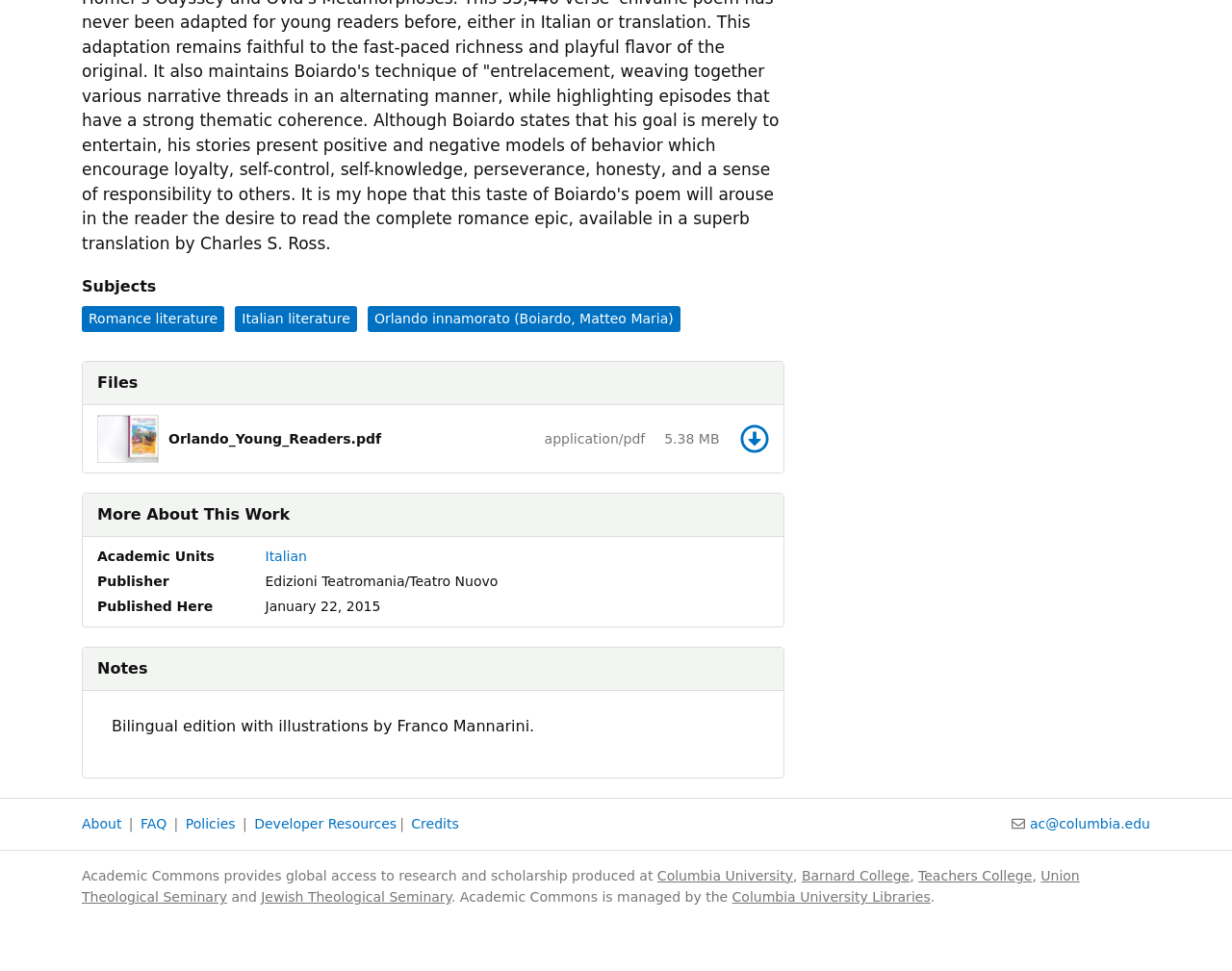Using the provided element description, identify the bounding box coordinates as (top-left x, top-left y, bottom-right x, bottom-right y). Ensure all values are between 0 and 1. Description: Italian

[0.215, 0.565, 0.249, 0.581]